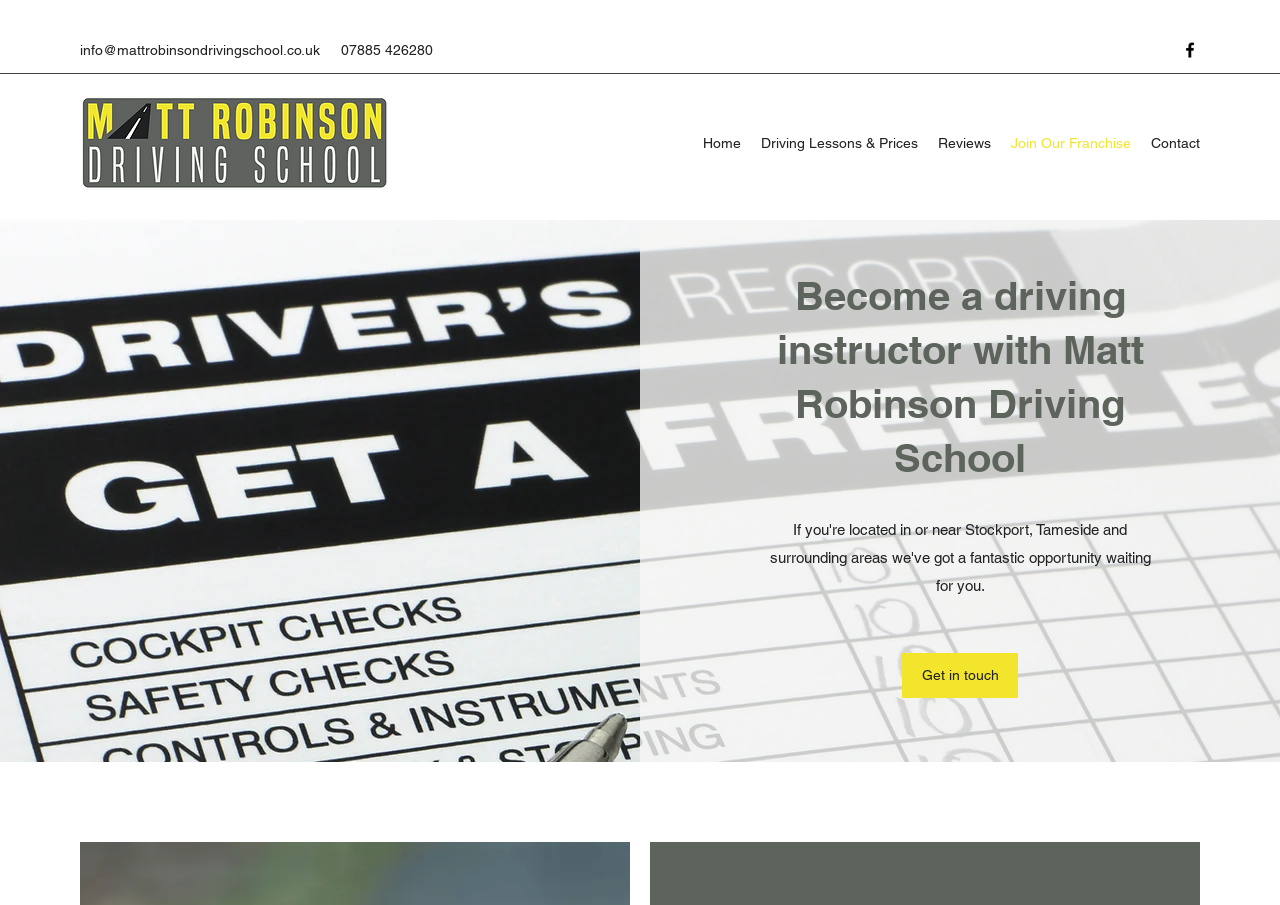How many navigation links are available in the site navigation?
Give a detailed explanation using the information visible in the image.

I found the number of navigation links by looking at the navigation element with the bounding box coordinates [0.523, 0.141, 0.945, 0.175], which contains 5 link elements: 'Home', 'Driving Lessons & Prices', 'Reviews', 'Join Our Franchise', and 'Contact'.